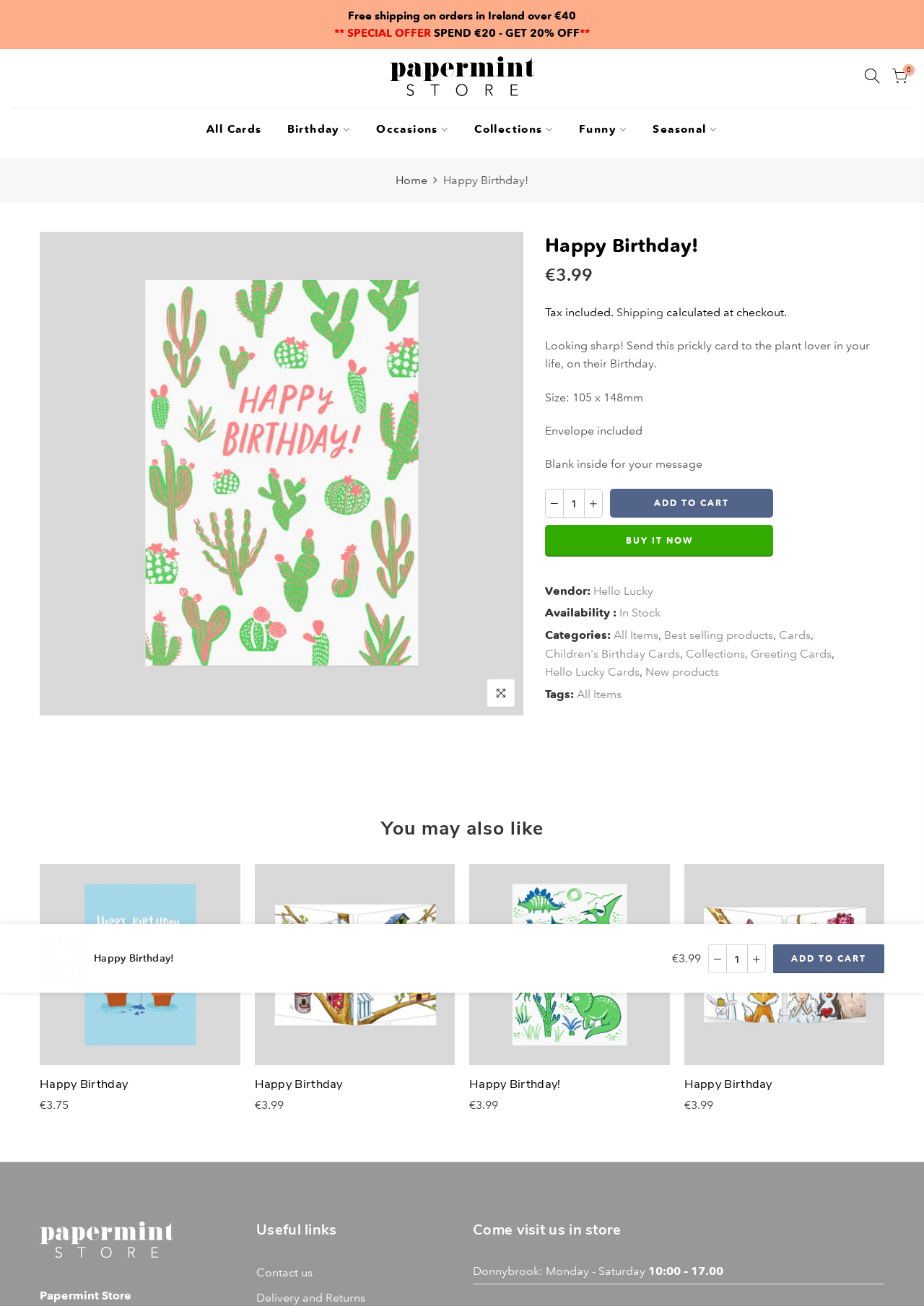Analyze the image and give a detailed response to the question:
What is the availability of this birthday card?

I found the availability of the birthday card by looking at the static text 'In Stock' which is located below the text 'Availability:' and above the text 'Categories:'